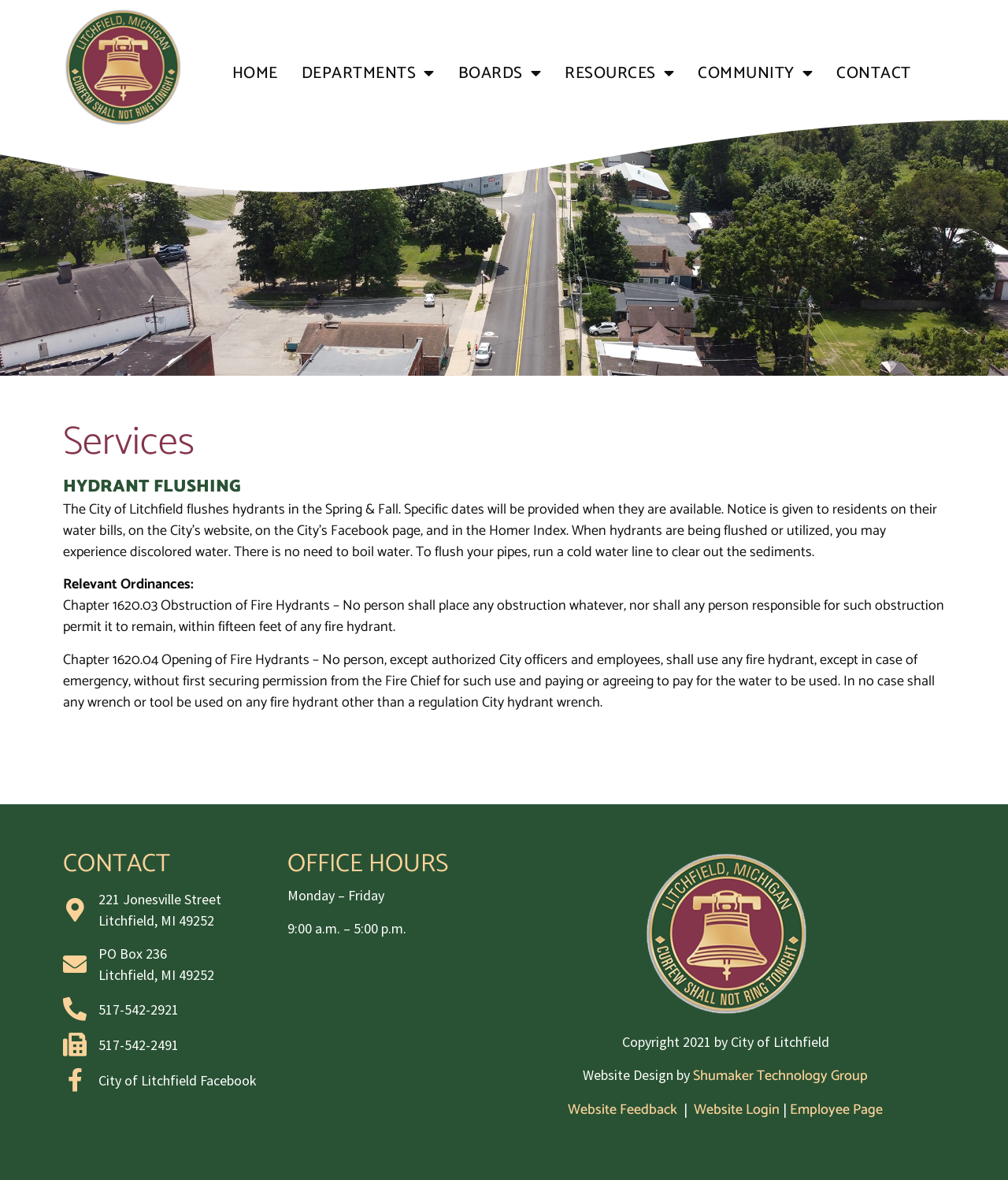Identify the bounding box coordinates for the element that needs to be clicked to fulfill this instruction: "Visit the City of Litchfield Facebook page". Provide the coordinates in the format of four float numbers between 0 and 1: [left, top, right, bottom].

[0.098, 0.908, 0.255, 0.923]